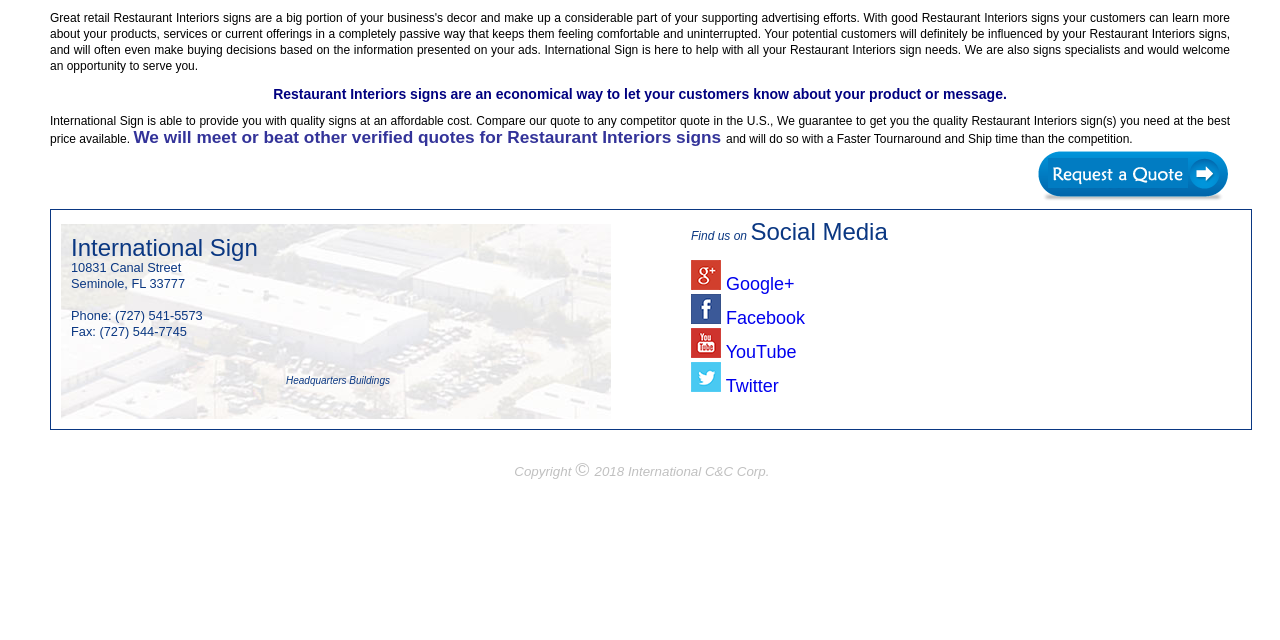Determine the bounding box coordinates for the UI element described. Format the coordinates as (top-left x, top-left y, bottom-right x, bottom-right y) and ensure all values are between 0 and 1. Element description: Google+

[0.54, 0.435, 0.621, 0.458]